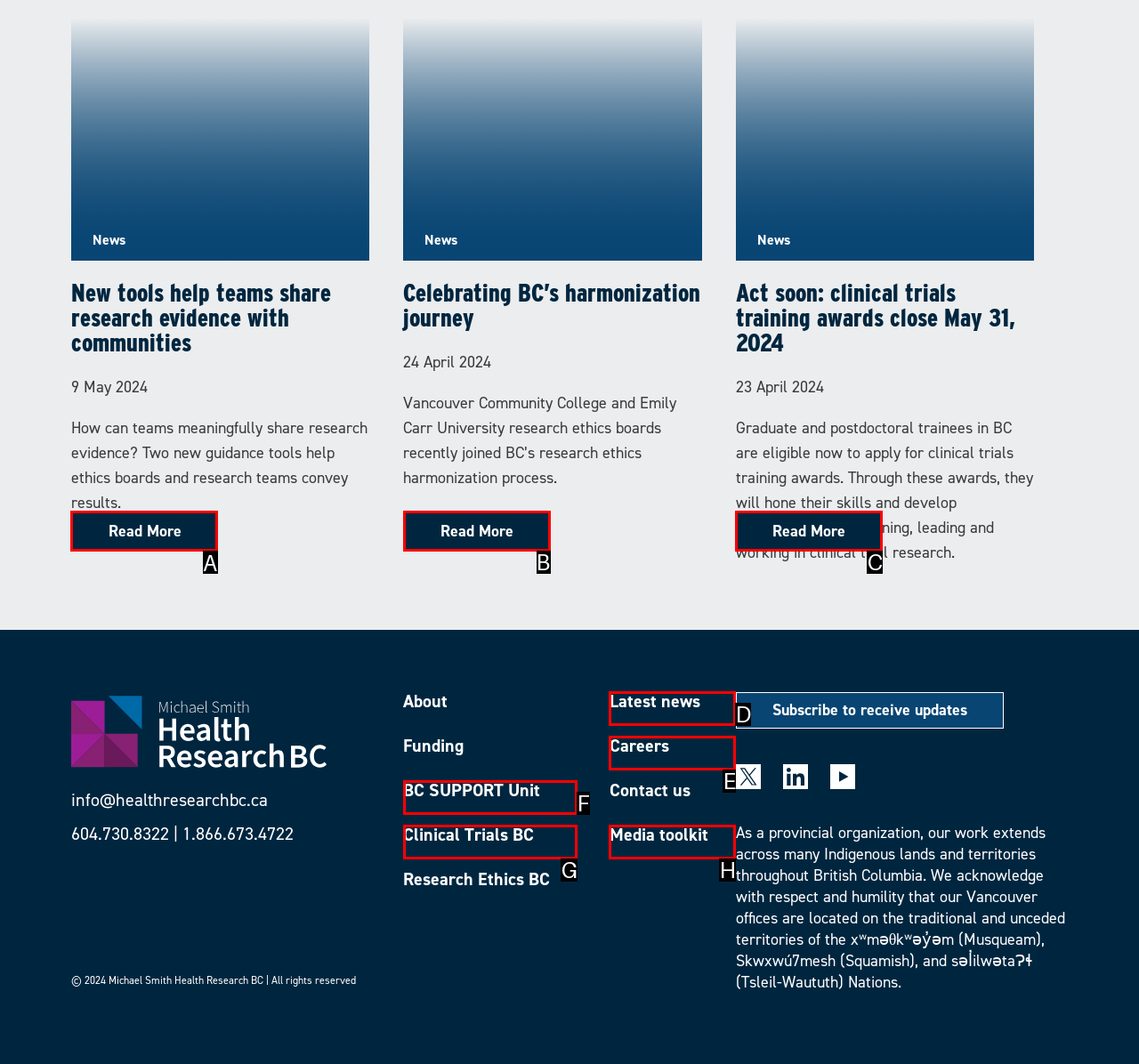Which letter corresponds to the correct option to complete the task: Read about new tools helping teams share research evidence with communities?
Answer with the letter of the chosen UI element.

A